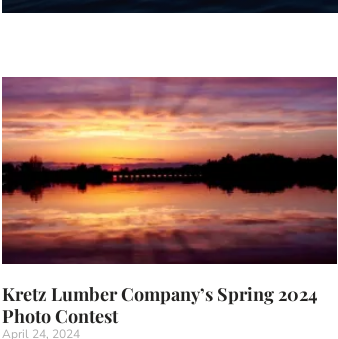Please provide a brief answer to the question using only one word or phrase: 
What is the theme of the photo contest?

Spring photographs